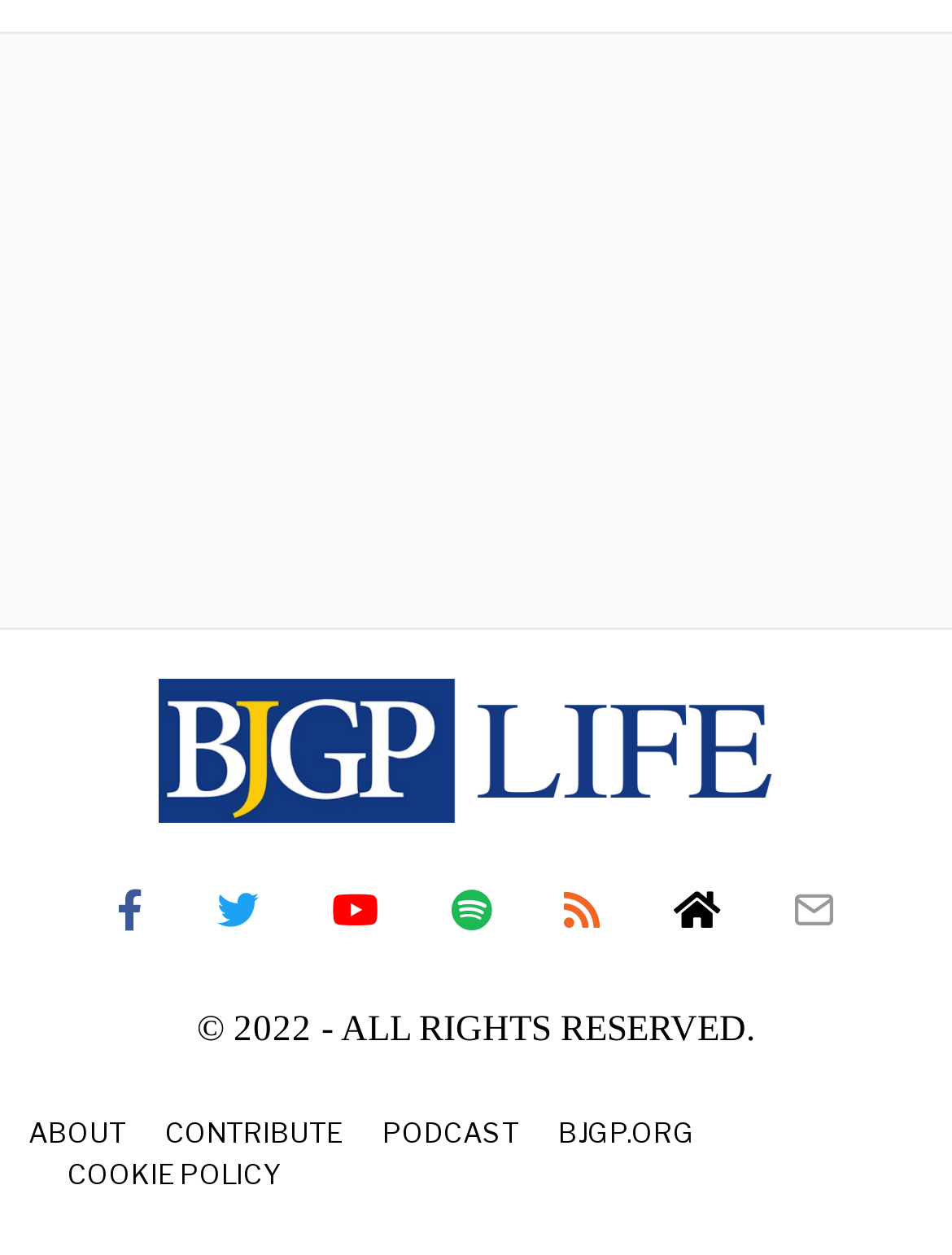Determine the bounding box coordinates for the UI element matching this description: "Contribute".

[0.174, 0.888, 0.361, 0.92]